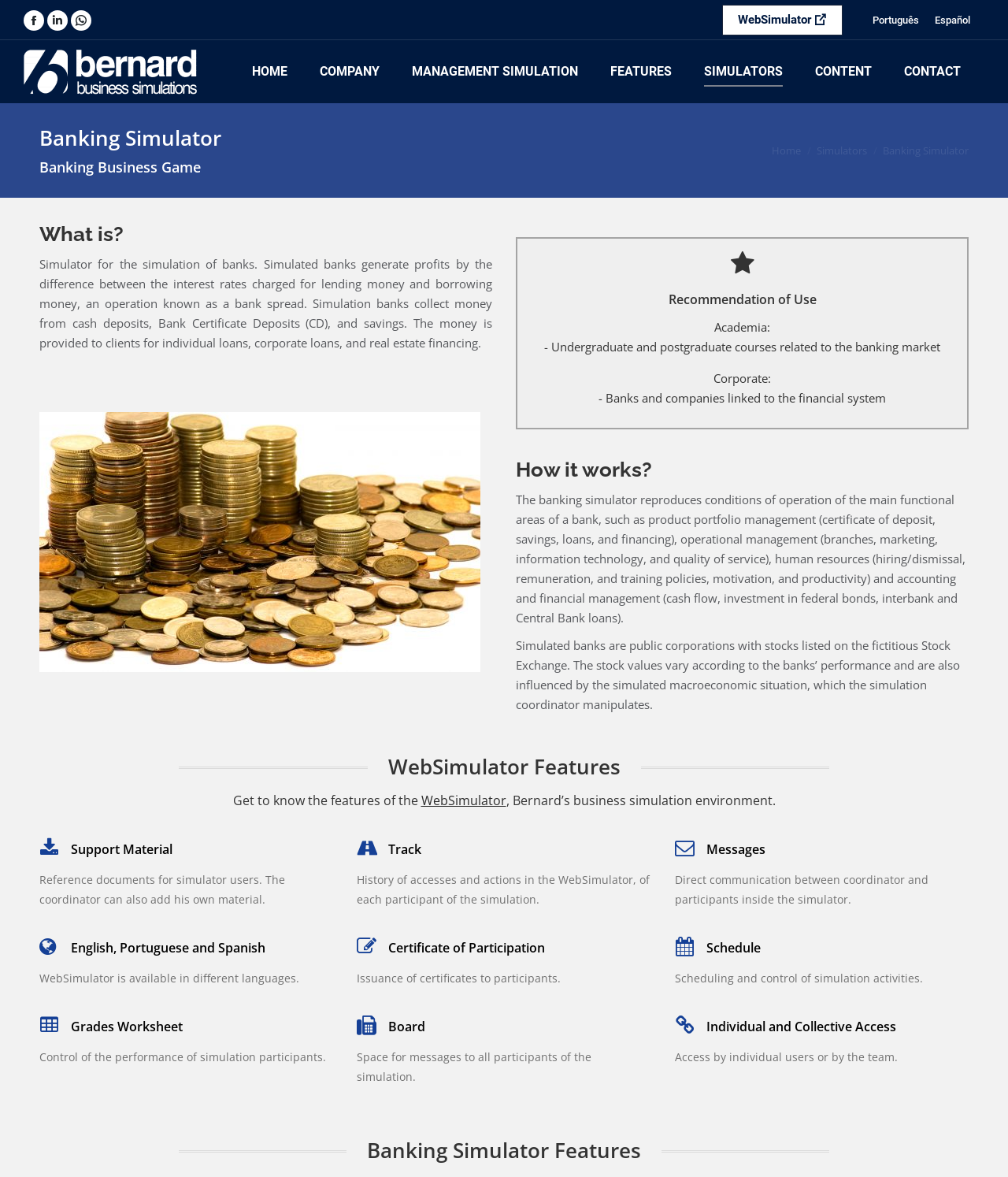Determine the bounding box coordinates of the clickable region to execute the instruction: "Talk to an expert". The coordinates should be four float numbers between 0 and 1, denoted as [left, top, right, bottom].

[0.669, 0.312, 0.804, 0.334]